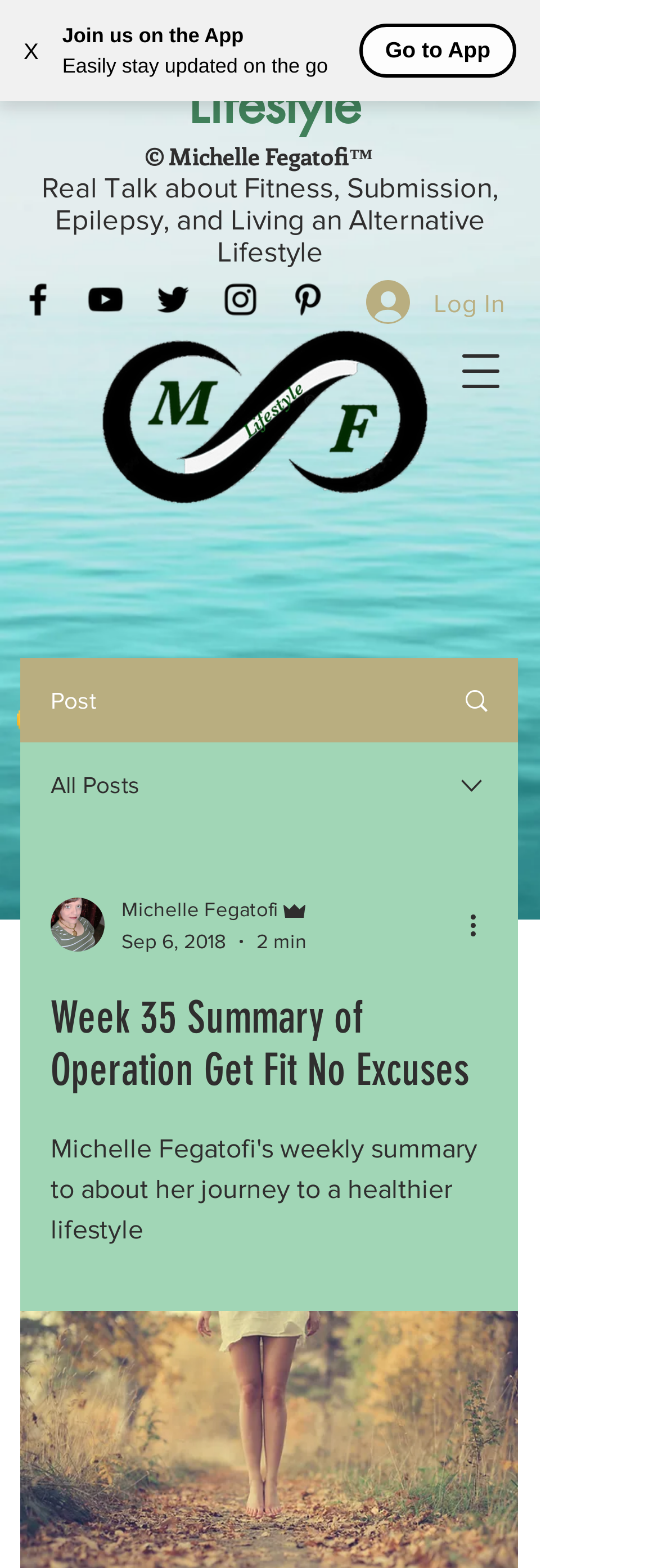Use the details in the image to answer the question thoroughly: 
What is the text on the button at the top right corner?

I looked at the top right corner of the webpage and found a button with the text 'X'.